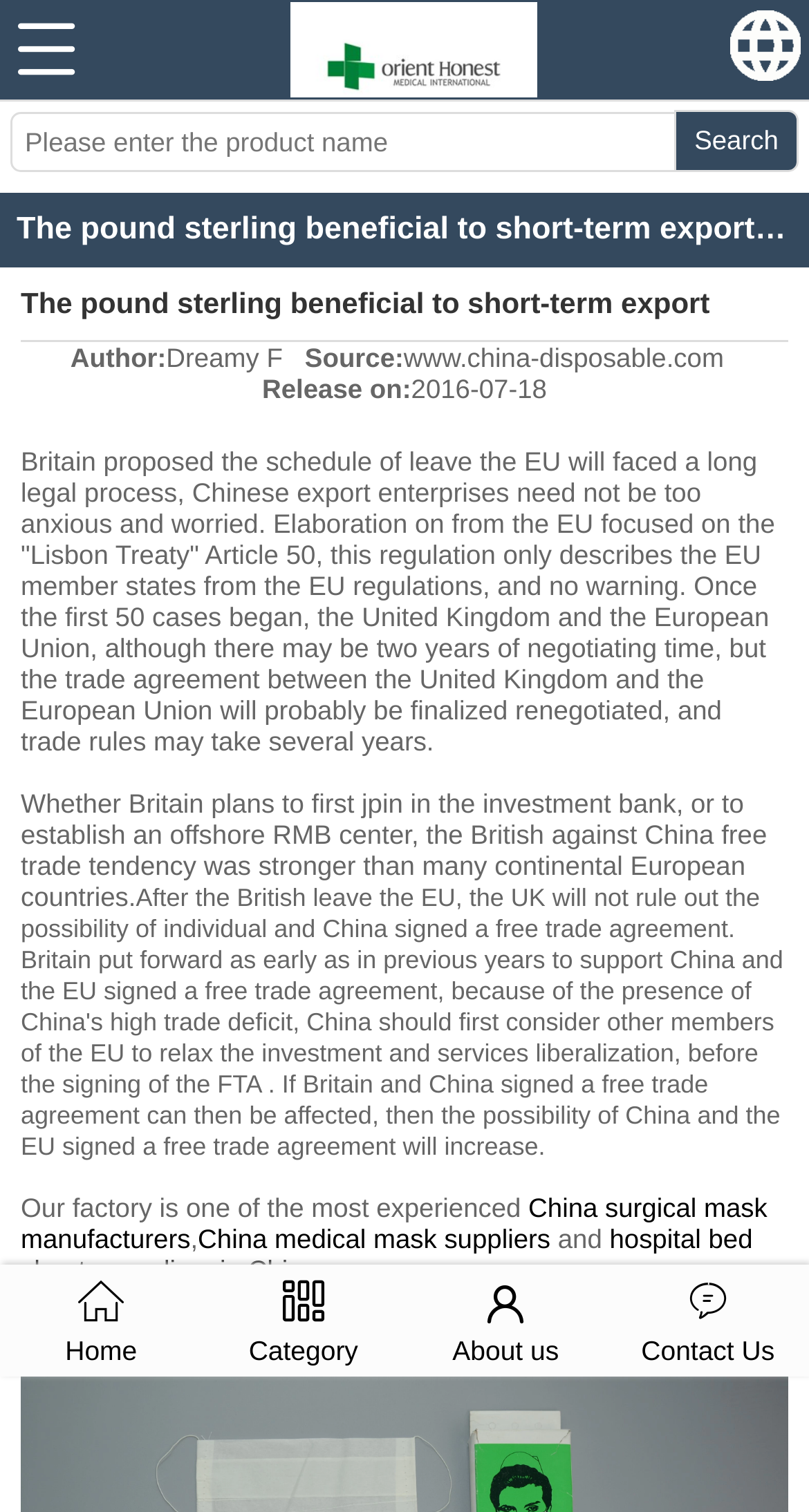Please respond to the question using a single word or phrase:
What is the date of the article?

2016-07-18